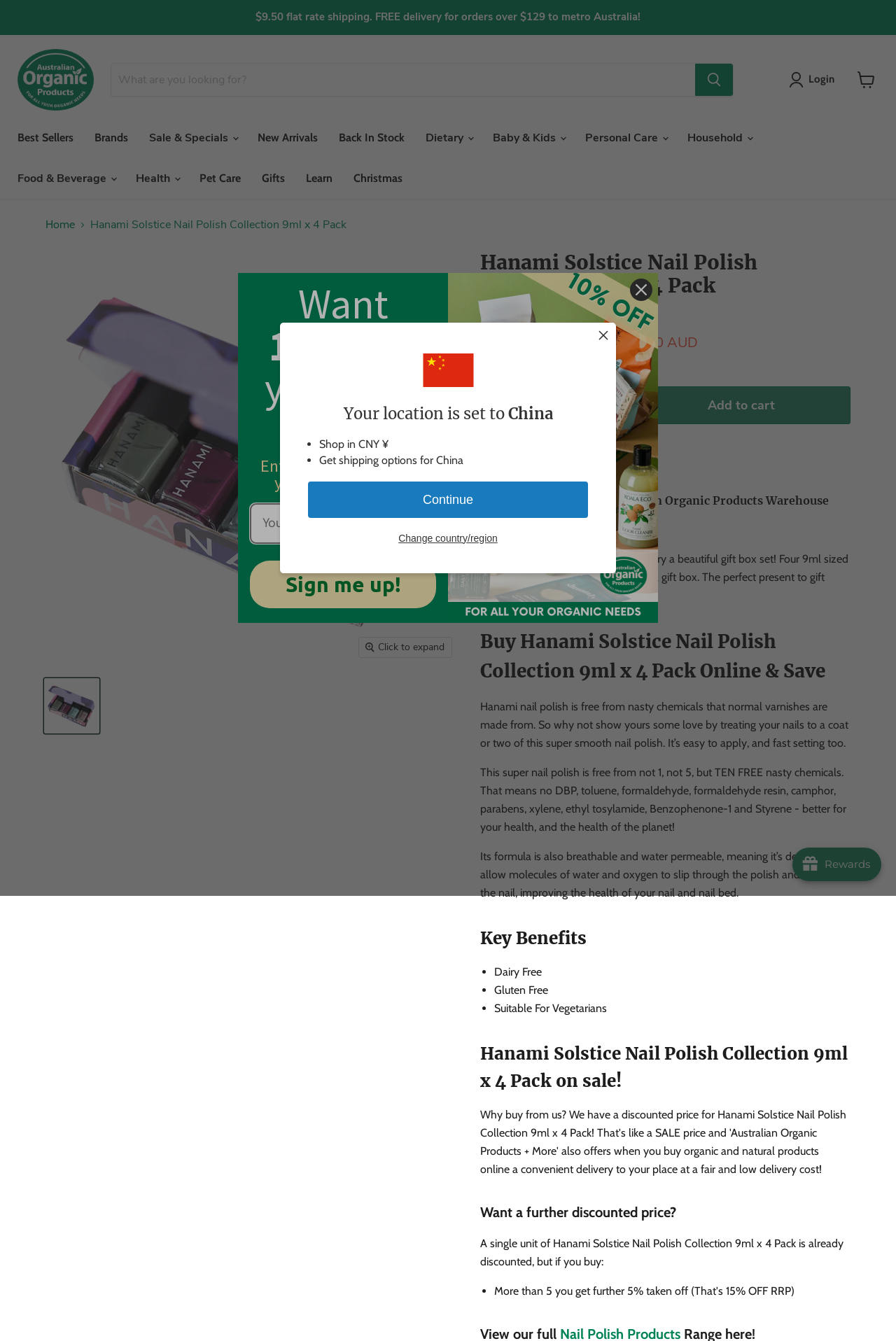Generate the main heading text from the webpage.

Hanami Solstice Nail Polish Collection 9ml x 4 Pack